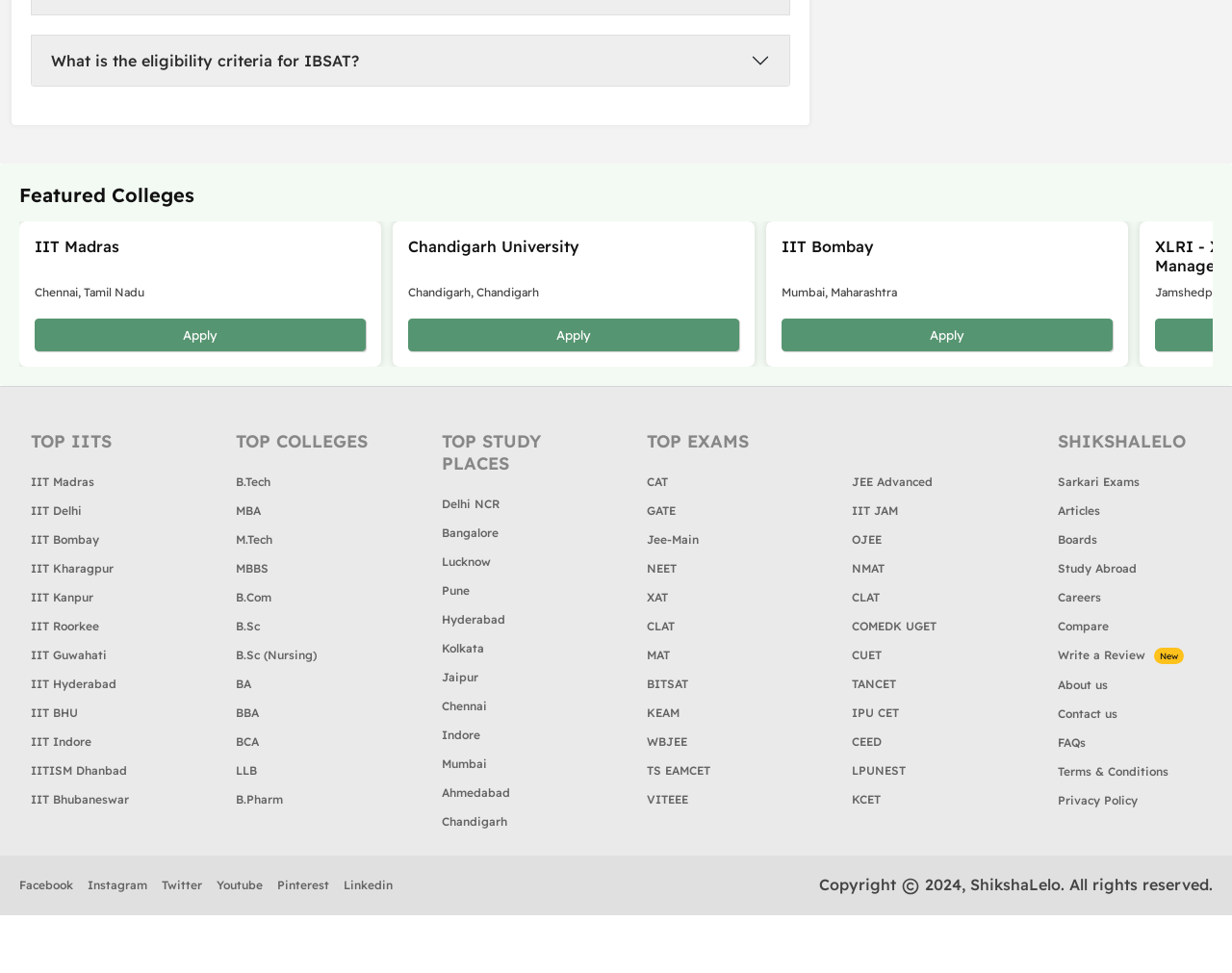Identify the bounding box coordinates of the section to be clicked to complete the task described by the following instruction: "Learn more about CAT exam". The coordinates should be four float numbers between 0 and 1, formatted as [left, top, right, bottom].

[0.525, 0.481, 0.642, 0.51]